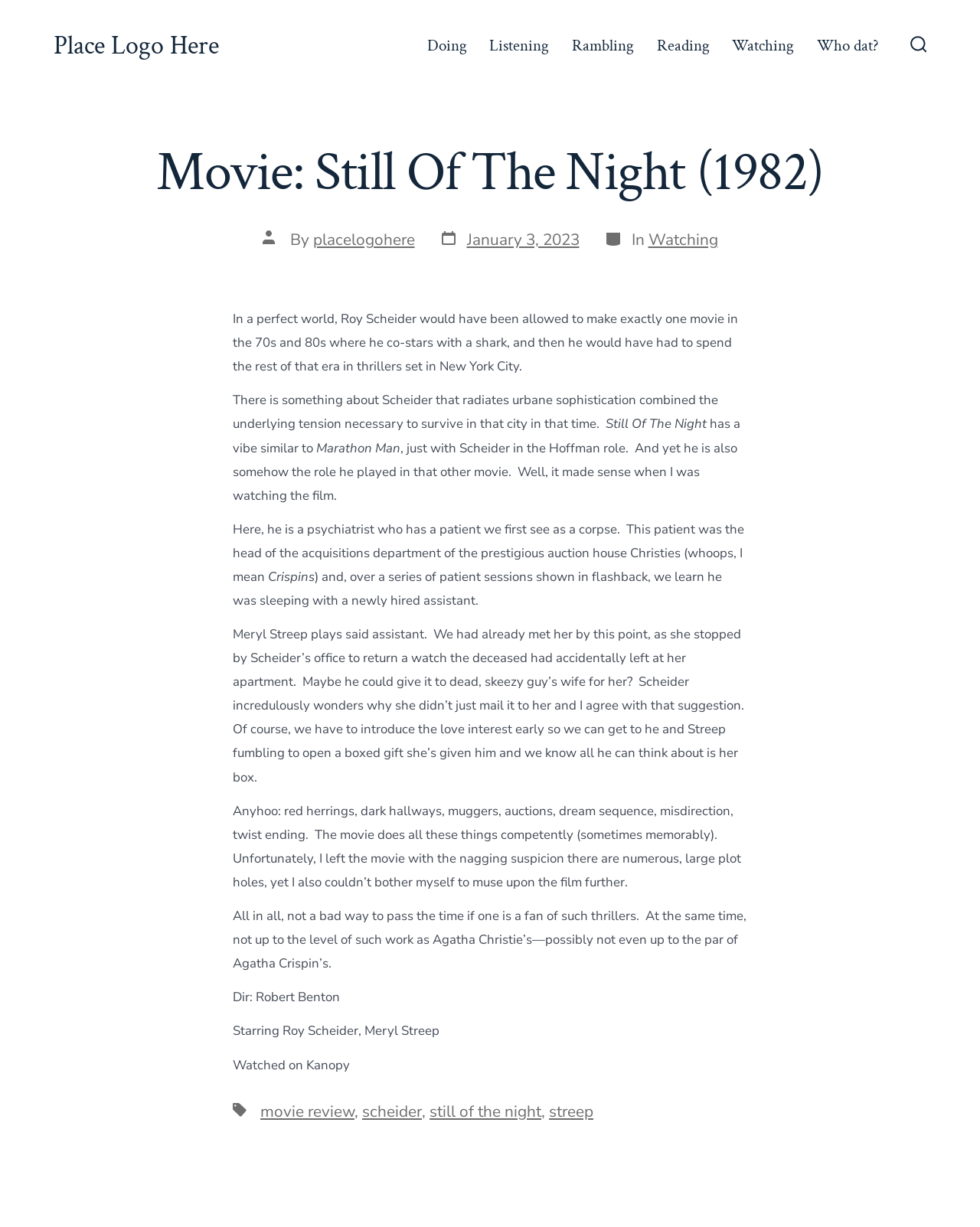Please specify the bounding box coordinates of the area that should be clicked to accomplish the following instruction: "Click the Search Toggle button". The coordinates should consist of four float numbers between 0 and 1, i.e., [left, top, right, bottom].

[0.919, 0.022, 0.955, 0.053]